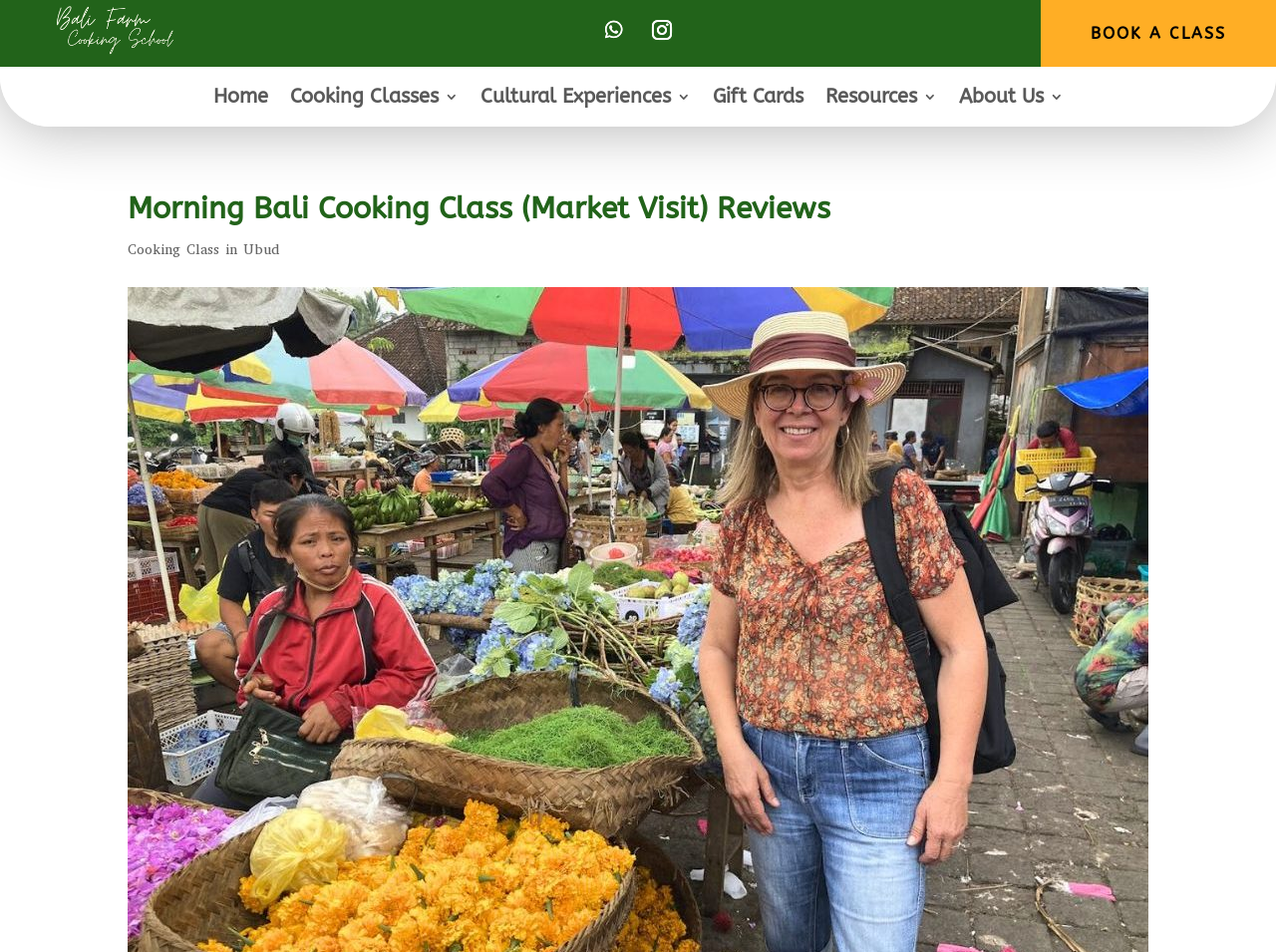What is the main activity offered in Ubud?
Answer the question with a detailed and thorough explanation.

Based on the webpage, I can see that the main heading is 'Morning Bali Cooking Class (Market Visit) Reviews' and there is a link 'Cooking Class in Ubud' which suggests that the main activity offered in Ubud is a cooking class.